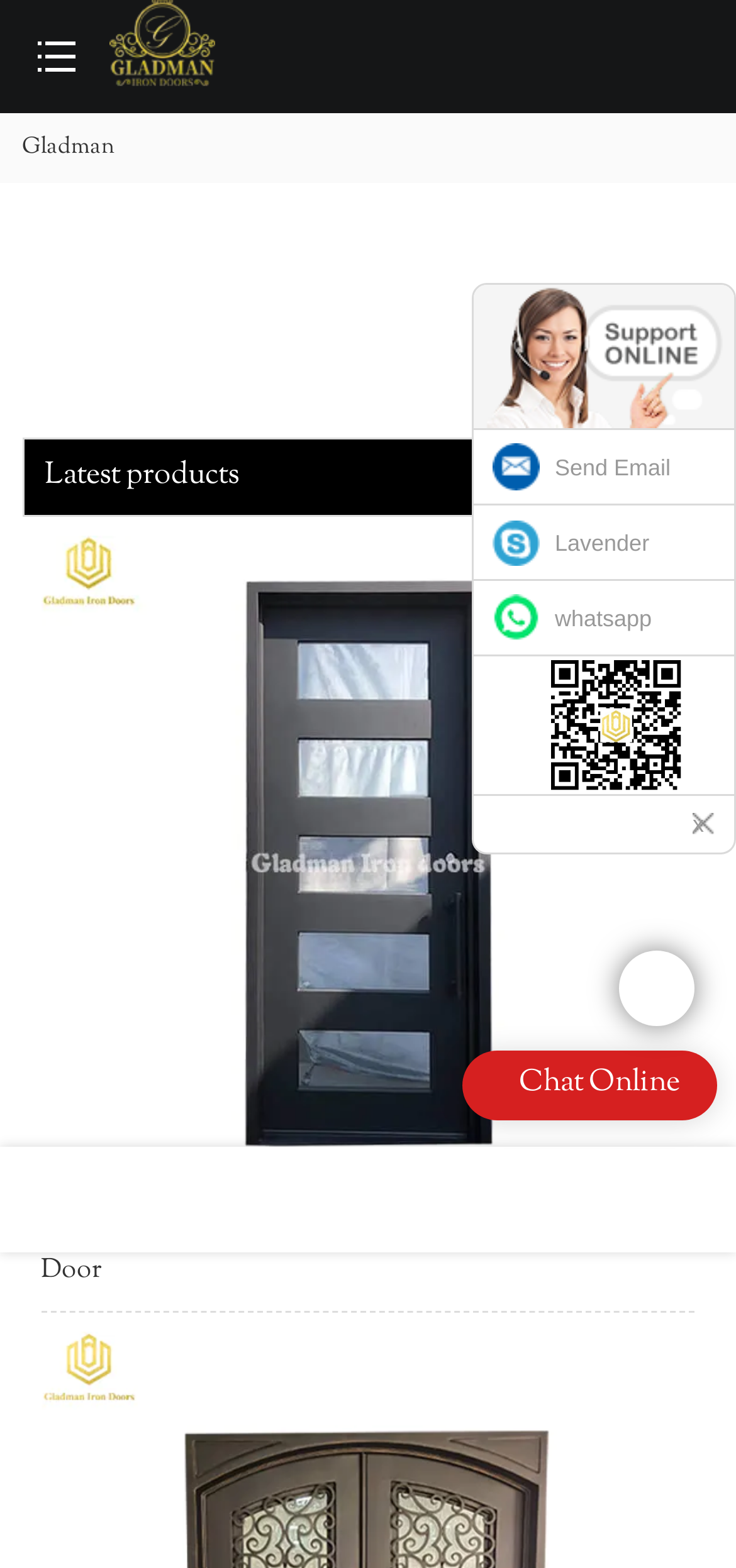How many images are there on the page?
Using the image as a reference, answer with just one word or a short phrase.

3